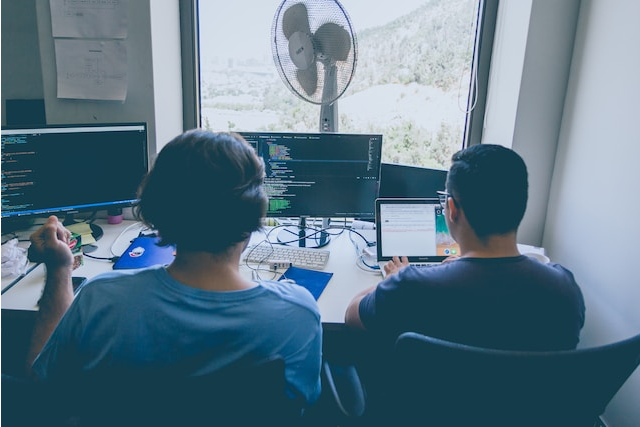How many computer screens are present in the workspace?
Carefully analyze the image and provide a detailed answer to the question.

The caption explicitly states that the wooden desk is surrounded by three computer screens, which display lines of colorful code, indicating the focus on software development.